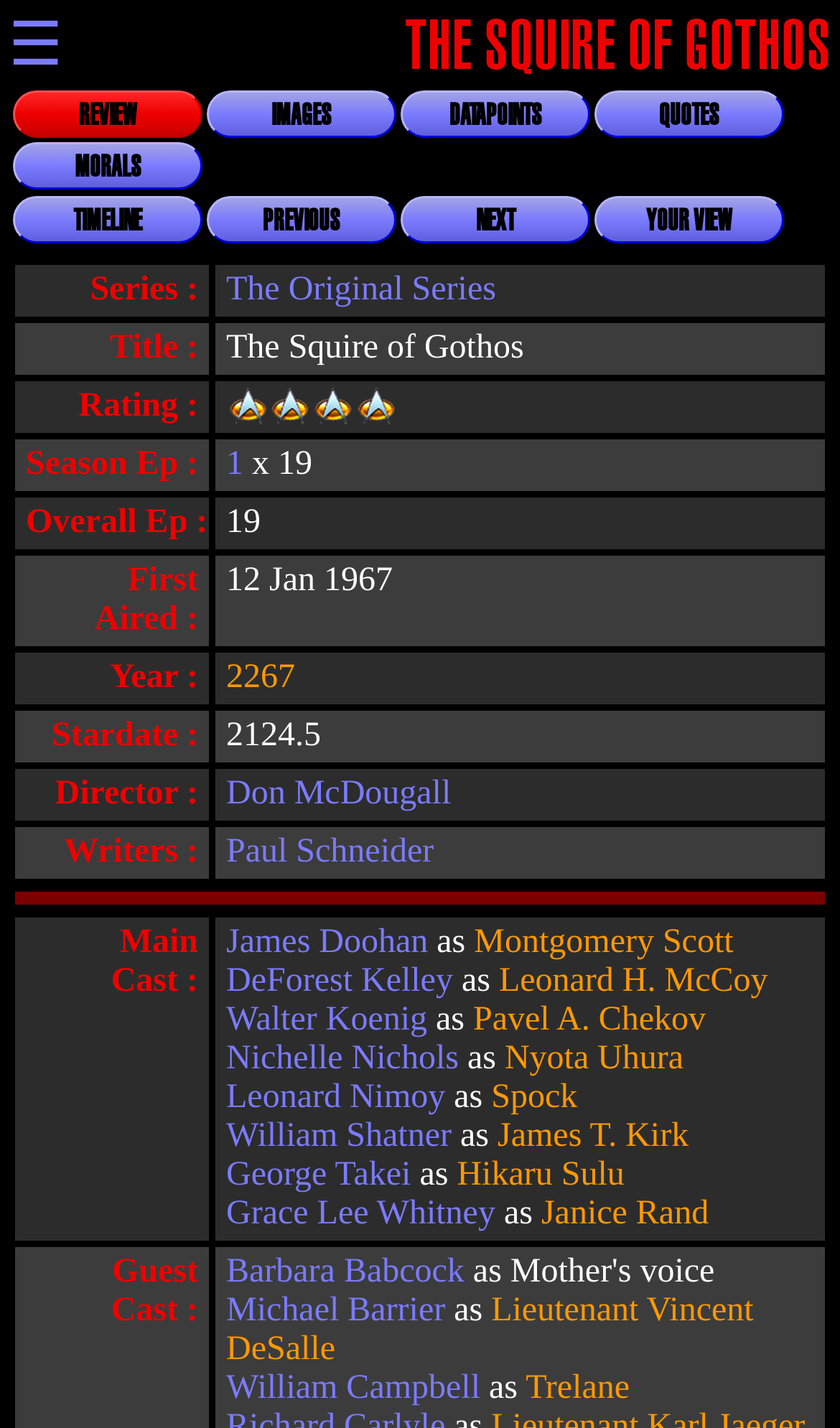Give an extensive and precise description of the webpage.

This webpage is a review of the Star Trek episode "The Squire of Gothos". At the top, there is a navigation menu with links to "REVIEW", "IMAGES", "DATAPOINTS", "QUOTES", "MORALS", "TIMELINE", "PREVIOUS", "NEXT", and "YOUR VIEW". Below the menu, the title "THE SQUIRE OF GOTHOS" is prominently displayed.

On the left side of the page, there is a section with episode information, including the title, series, rating, overall episode number, first air date, stardate, director, year, writers, season, and main cast. The main cast list includes links to the actors' names, followed by their character names.

On the right side of the page, there is a section with guest cast information, including links to the actors' names, followed by their character names.

Throughout the page, there are various links to related information, such as the series, episode numbers, and character names. There is also an image of a rating icon with the number "4" displayed.